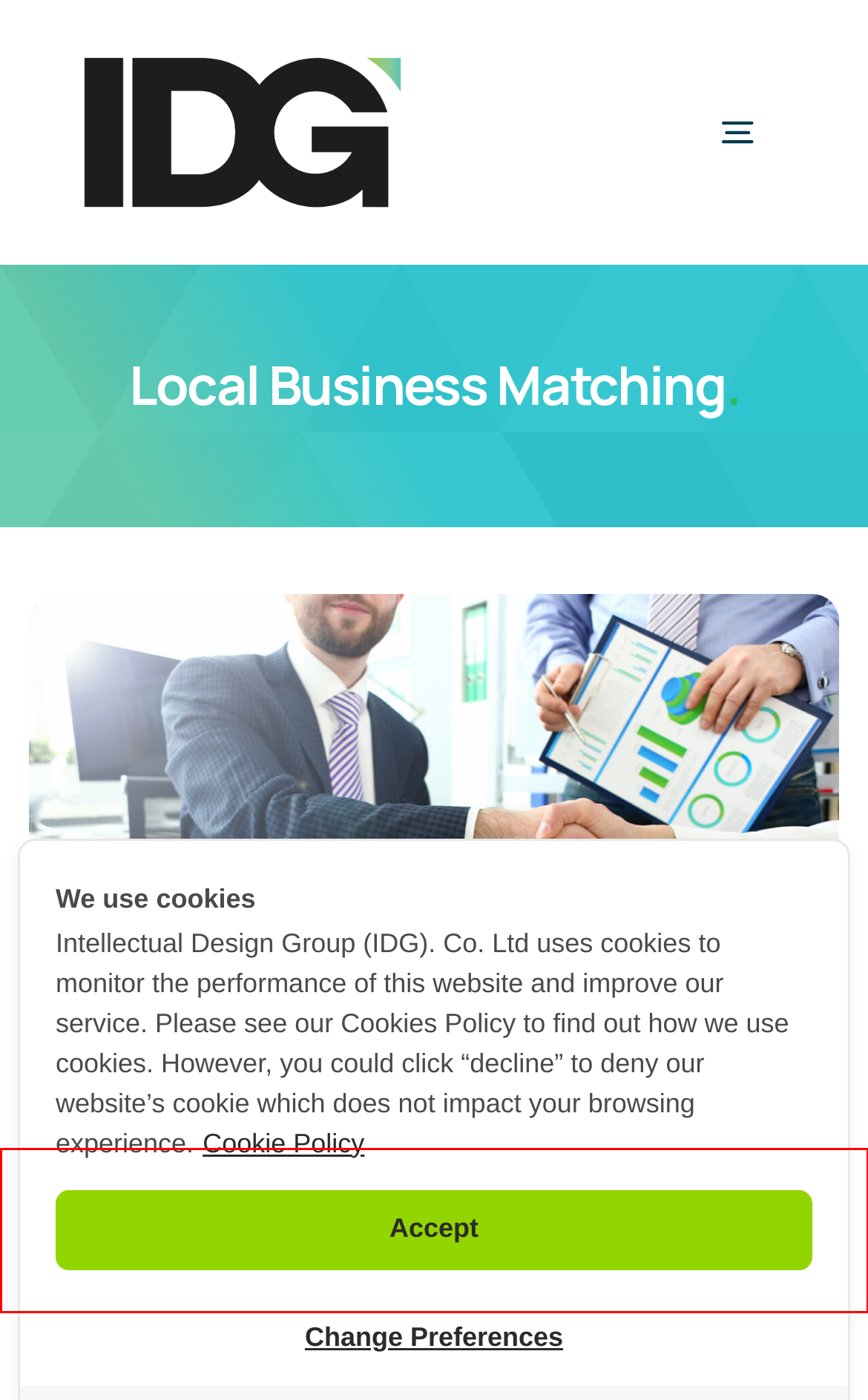Please examine the screenshot provided, which contains a red bounding box around a UI element. Select the webpage description that most accurately describes the new page displayed after clicking the highlighted element. Here are the candidates:
A. IP Registration & Prosecution - Business Research, IP & Innovation, Asia Market Entry Advisory | IDG
B. Free Consultation - Business Research, IP & Innovation, Asia Market Entry Advisory | IDG
C. Blog - Business Research, IP & Innovation, Asia Market Entry Advisory | IDG
D. In-Market - Business Research, IP & Innovation, Asia Market Entry Advisory | IDG
E. Market Entry - Business Research, IP & Innovation, Asia Market Entry Advisory | IDG
F. Services - Business Research, IP & Innovation, Asia Market Entry Advisory | IDG
G. タイに進出するならIDGへ
H. About Us - Business Research, IP & Innovation, Asia Market Entry Advisory | IDG

D